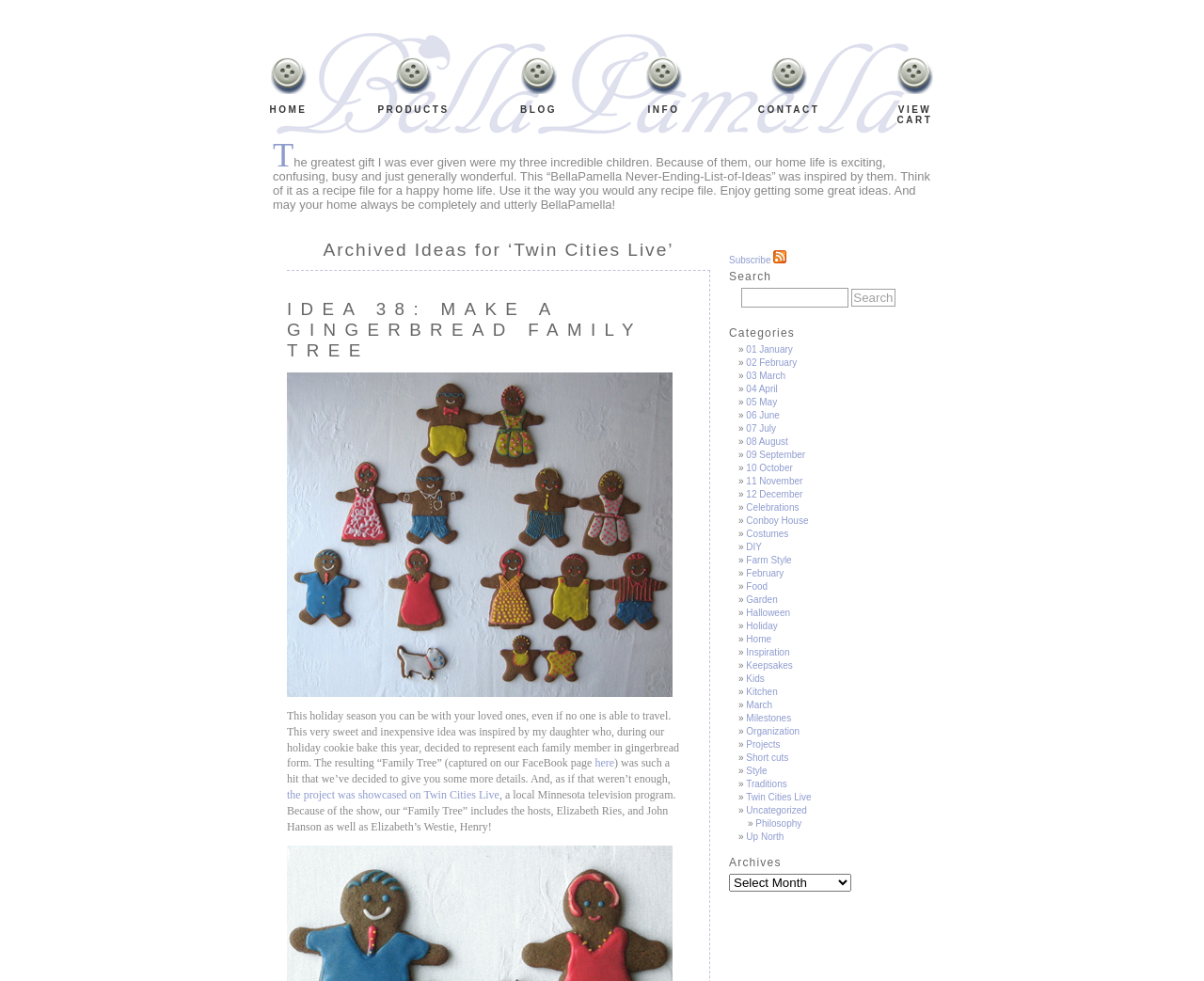Provide the bounding box coordinates of the area you need to click to execute the following instruction: "View the 'IDEA 38: MAKE A GINGERBREAD FAMILY TREE' post".

[0.238, 0.305, 0.533, 0.367]